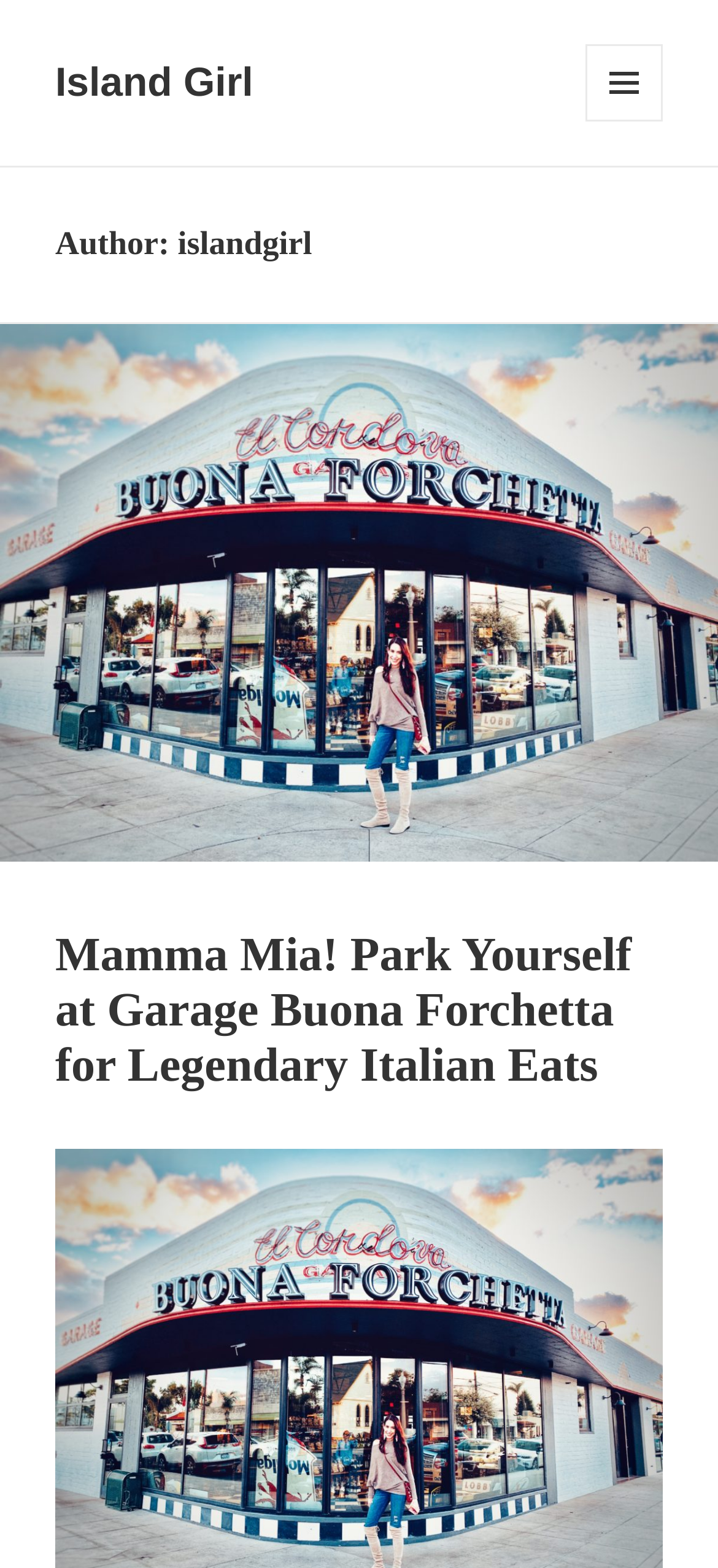Using the webpage screenshot, find the UI element described by Island Girl. Provide the bounding box coordinates in the format (top-left x, top-left y, bottom-right x, bottom-right y), ensuring all values are floating point numbers between 0 and 1.

[0.077, 0.038, 0.353, 0.067]